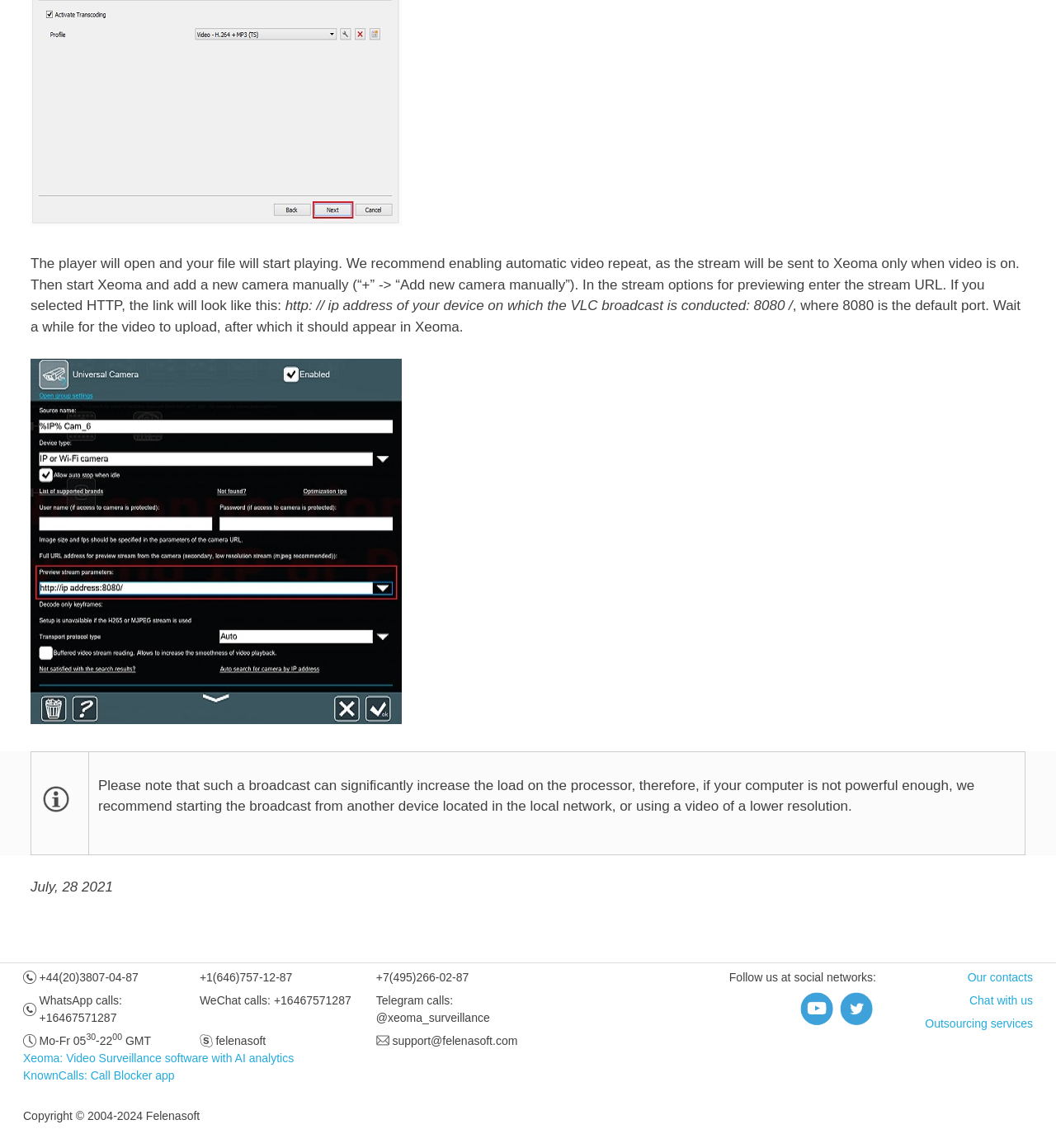Identify the bounding box coordinates for the region to click in order to carry out this instruction: "Watch Xeoma video in XeomaSoftwareEng Channel On YouTube!". Provide the coordinates using four float numbers between 0 and 1, formatted as [left, top, right, bottom].

[0.758, 0.883, 0.789, 0.895]